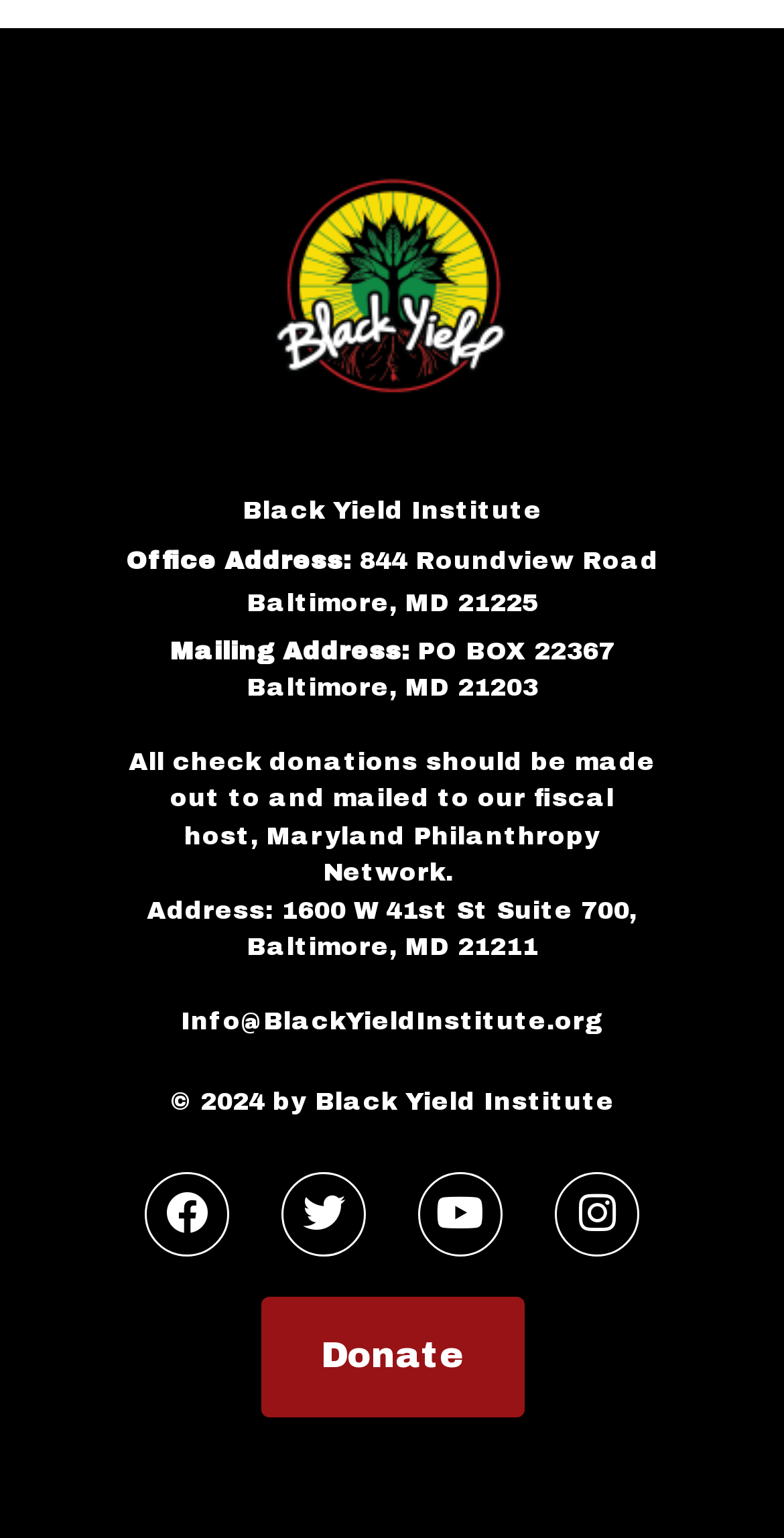What is the name of the organization?
Make sure to answer the question with a detailed and comprehensive explanation.

I found the answer by looking at the StaticText element with the text 'Black Yield Institute' which is located at [0.309, 0.323, 0.691, 0.341]. This text is likely to be the name of the organization.